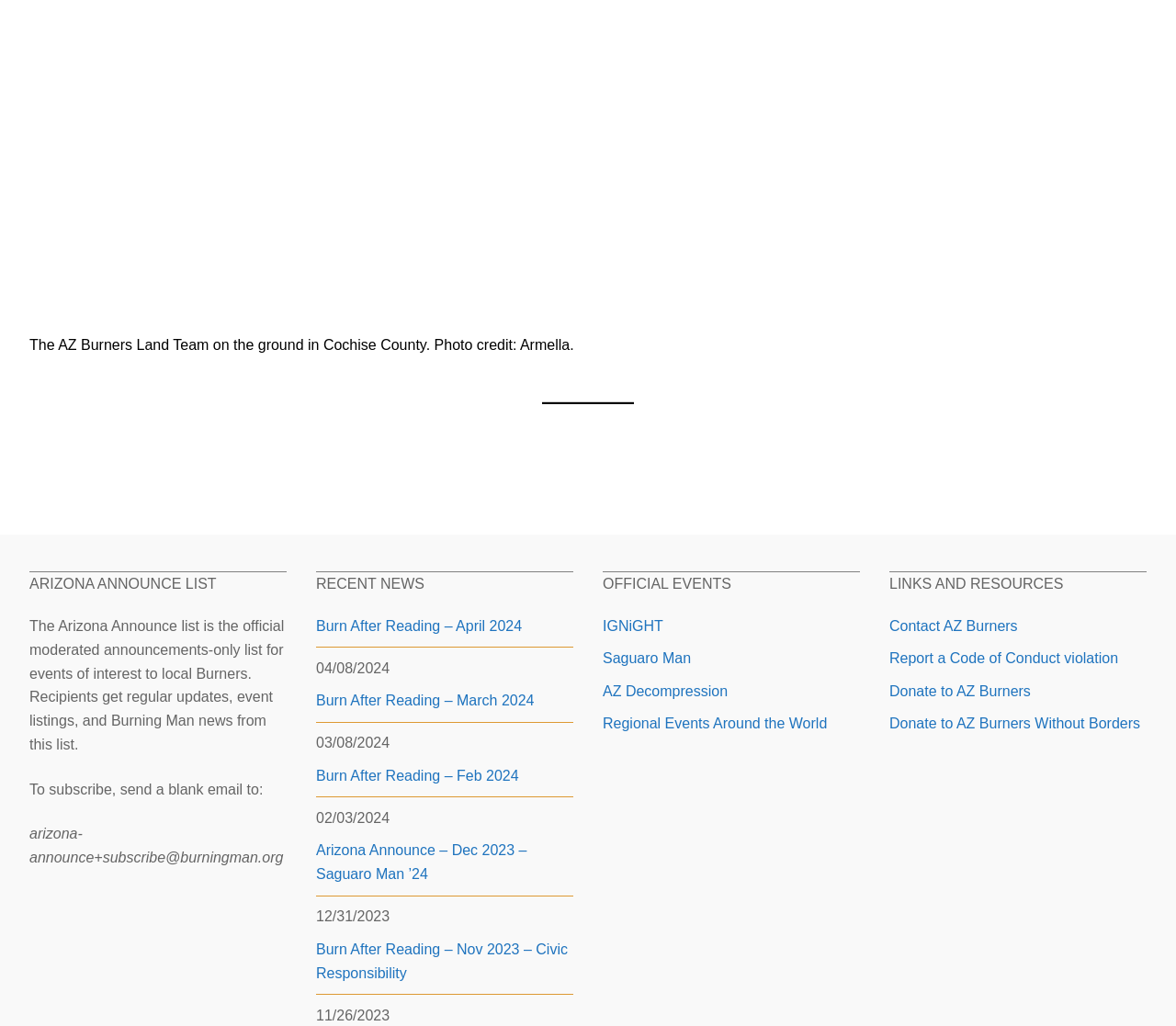Please mark the clickable region by giving the bounding box coordinates needed to complete this instruction: "Subscribe to Arizona Announce list".

[0.025, 0.762, 0.224, 0.777]